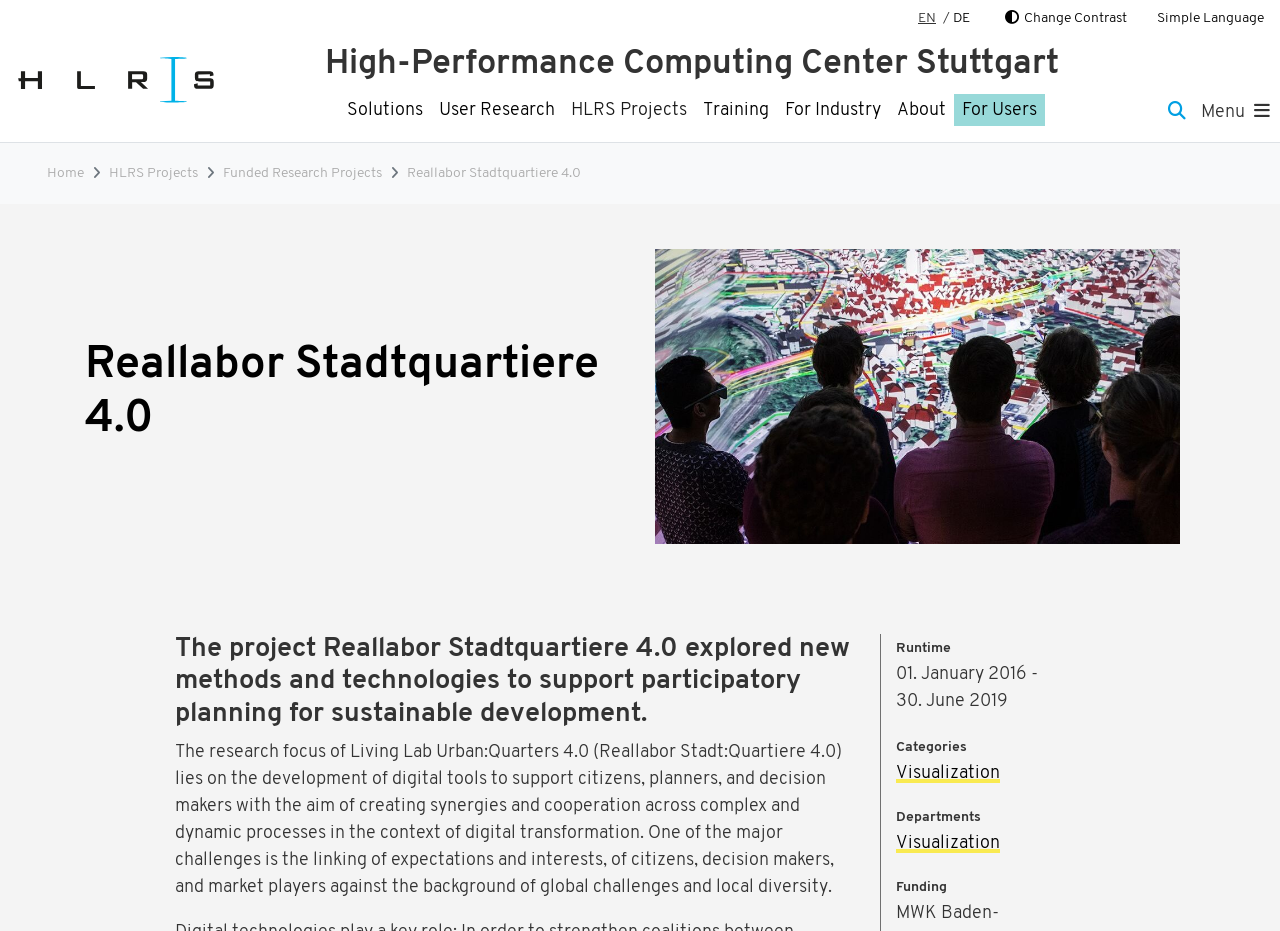Give a one-word or short phrase answer to the question: 
What is the duration of the project?

01. January 2016 - 30. June 2019